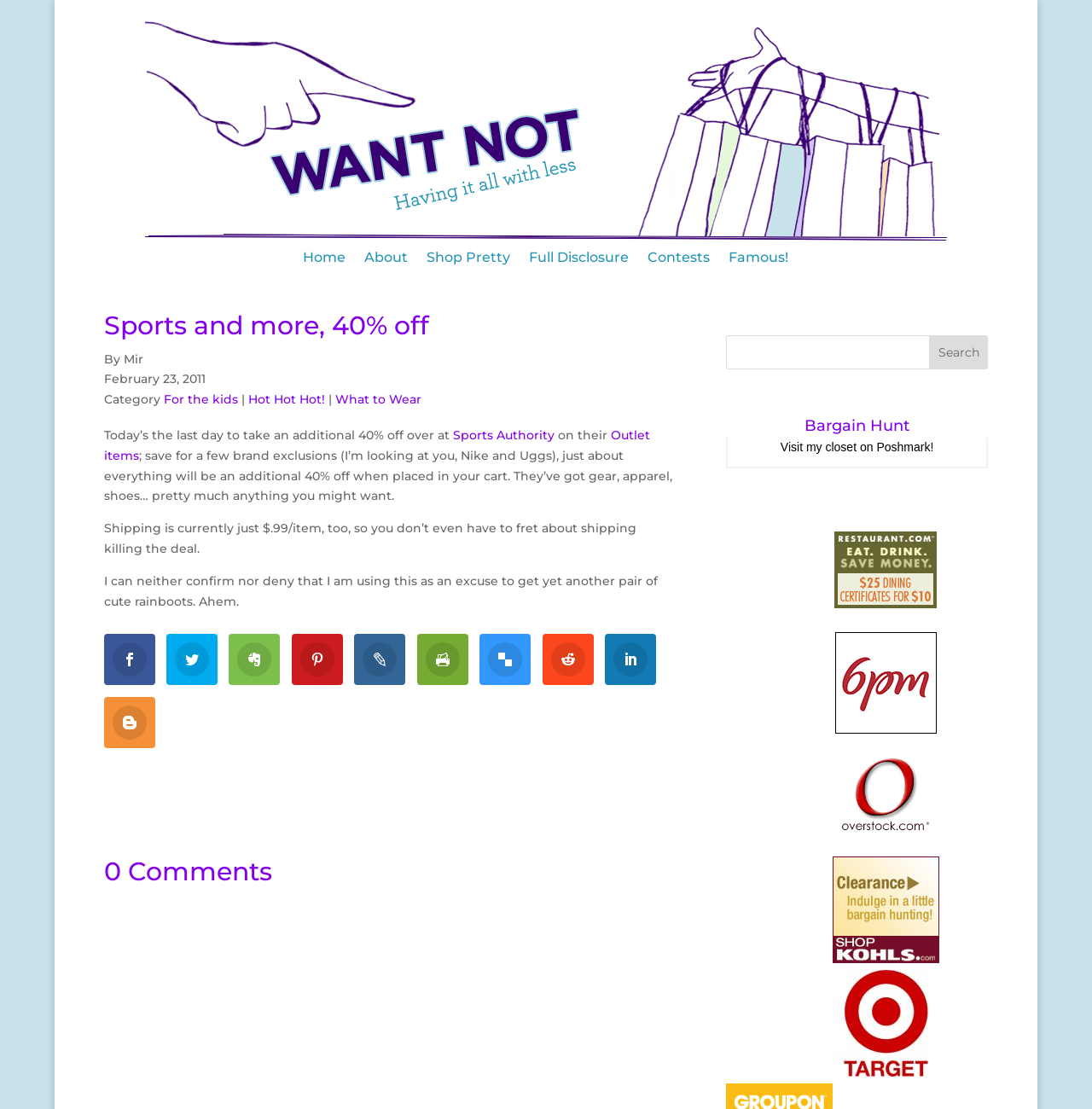Provide your answer in a single word or phrase: 
What is the name of the website's category?

For the kids